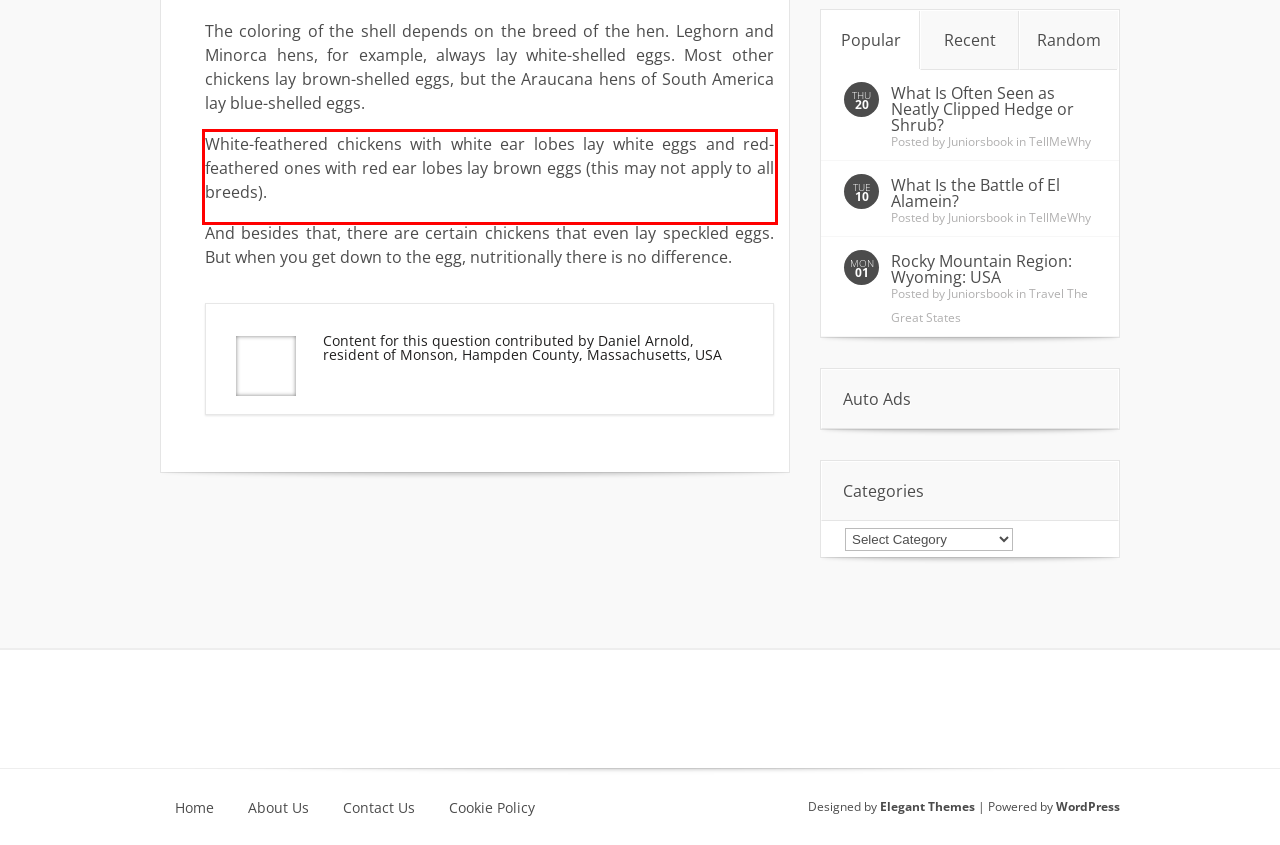Analyze the red bounding box in the provided webpage screenshot and generate the text content contained within.

White-feathered chickens with white ear lobes lay white eggs and red-feathered ones with red ear lobes lay brown eggs (this may not apply to all breeds).